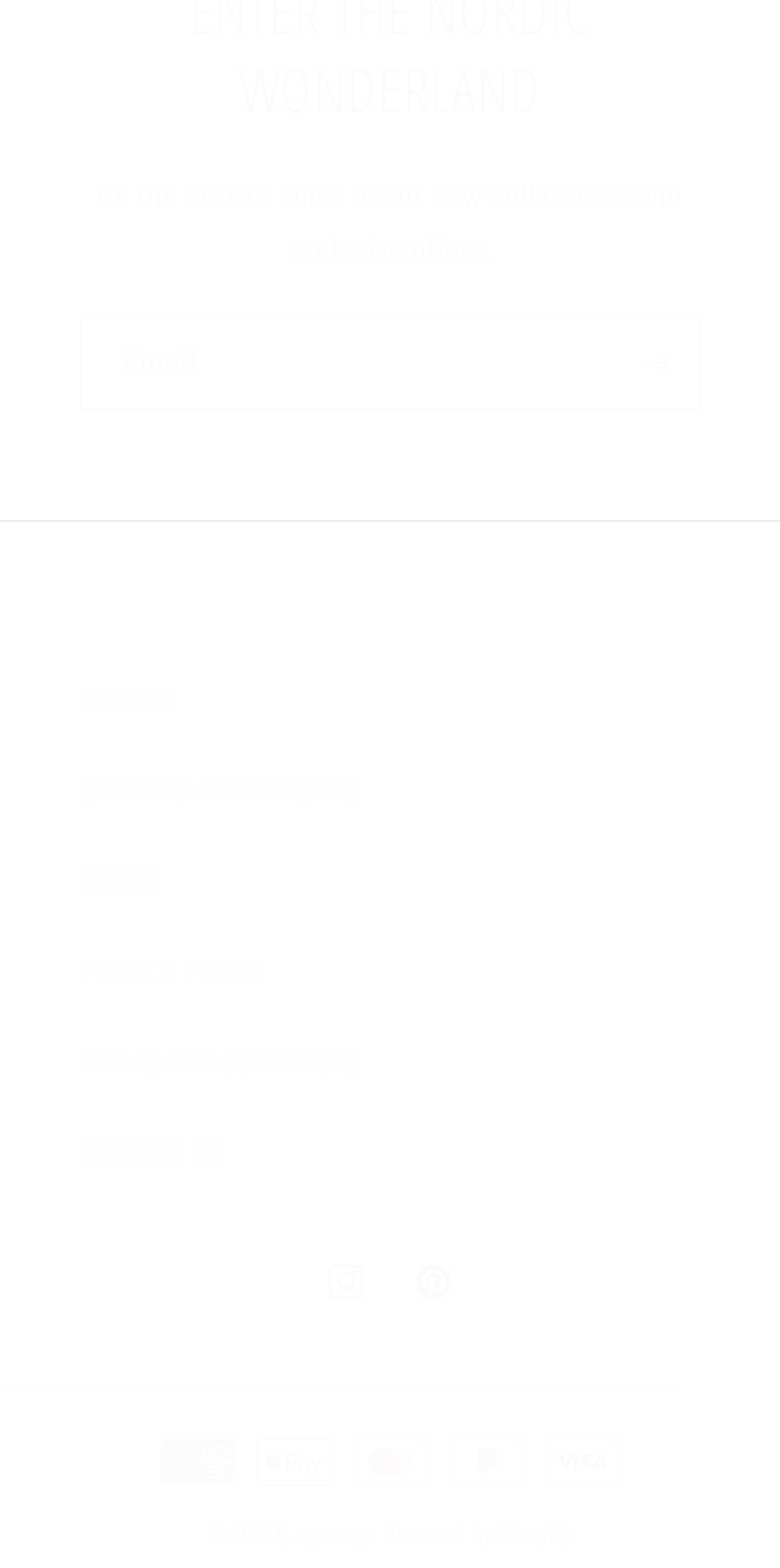Provide a one-word or short-phrase response to the question:
What payment methods are accepted?

Multiple